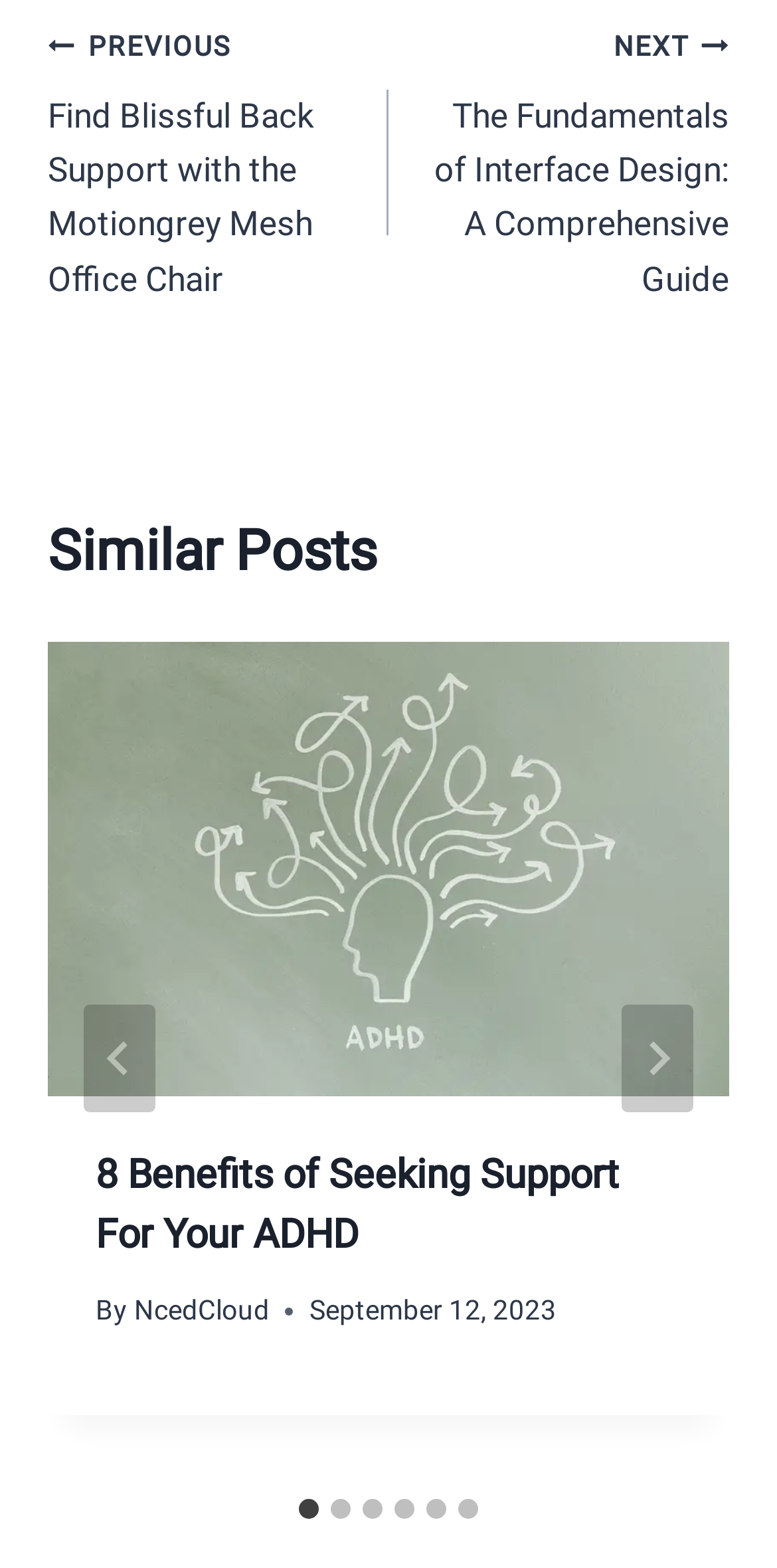Please identify the bounding box coordinates of the area that needs to be clicked to follow this instruction: "Click next button".

[0.8, 0.641, 0.892, 0.709]